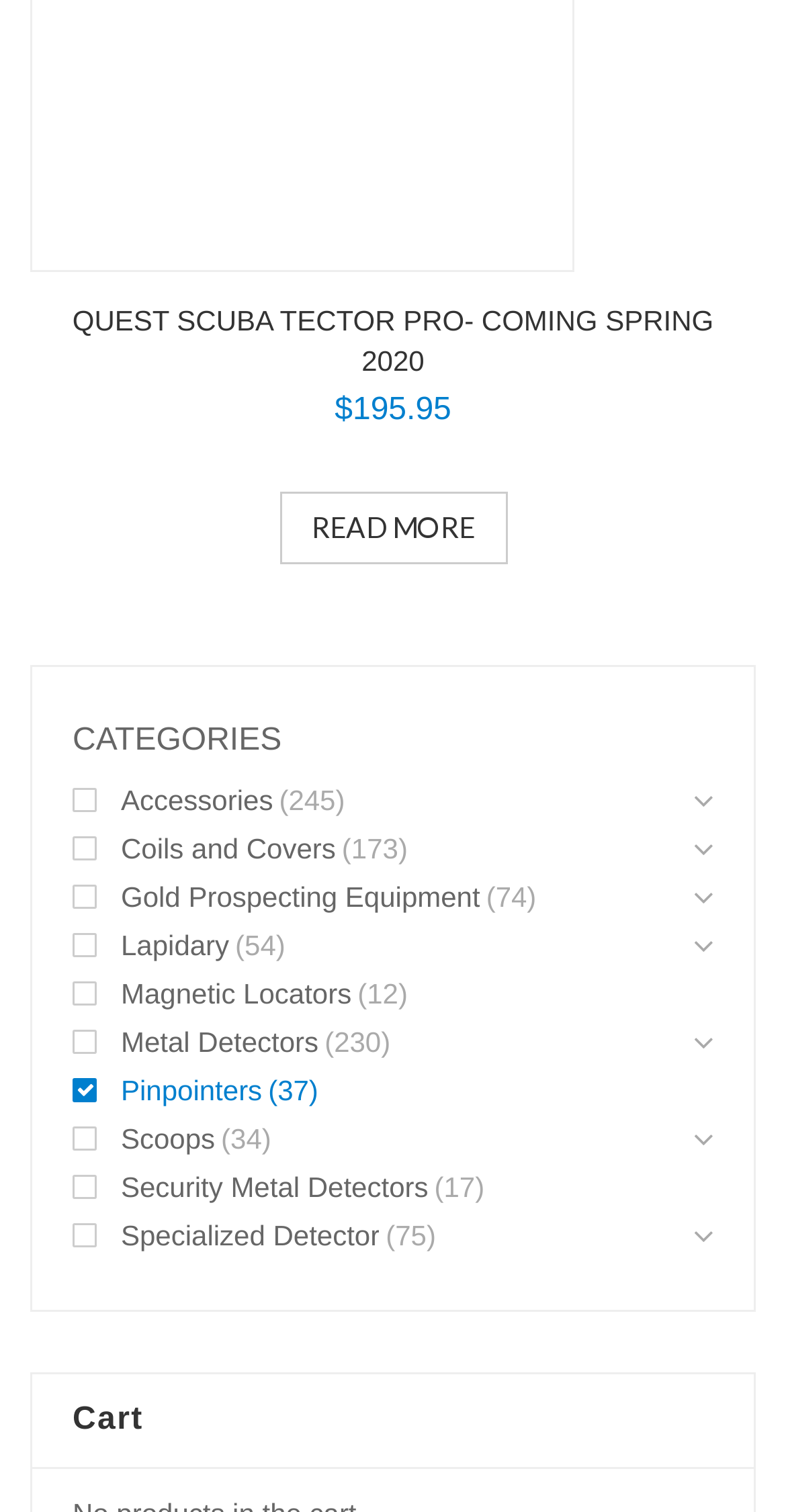Please specify the bounding box coordinates of the clickable region to carry out the following instruction: "Check Cart". The coordinates should be four float numbers between 0 and 1, in the format [left, top, right, bottom].

[0.041, 0.909, 0.959, 0.972]